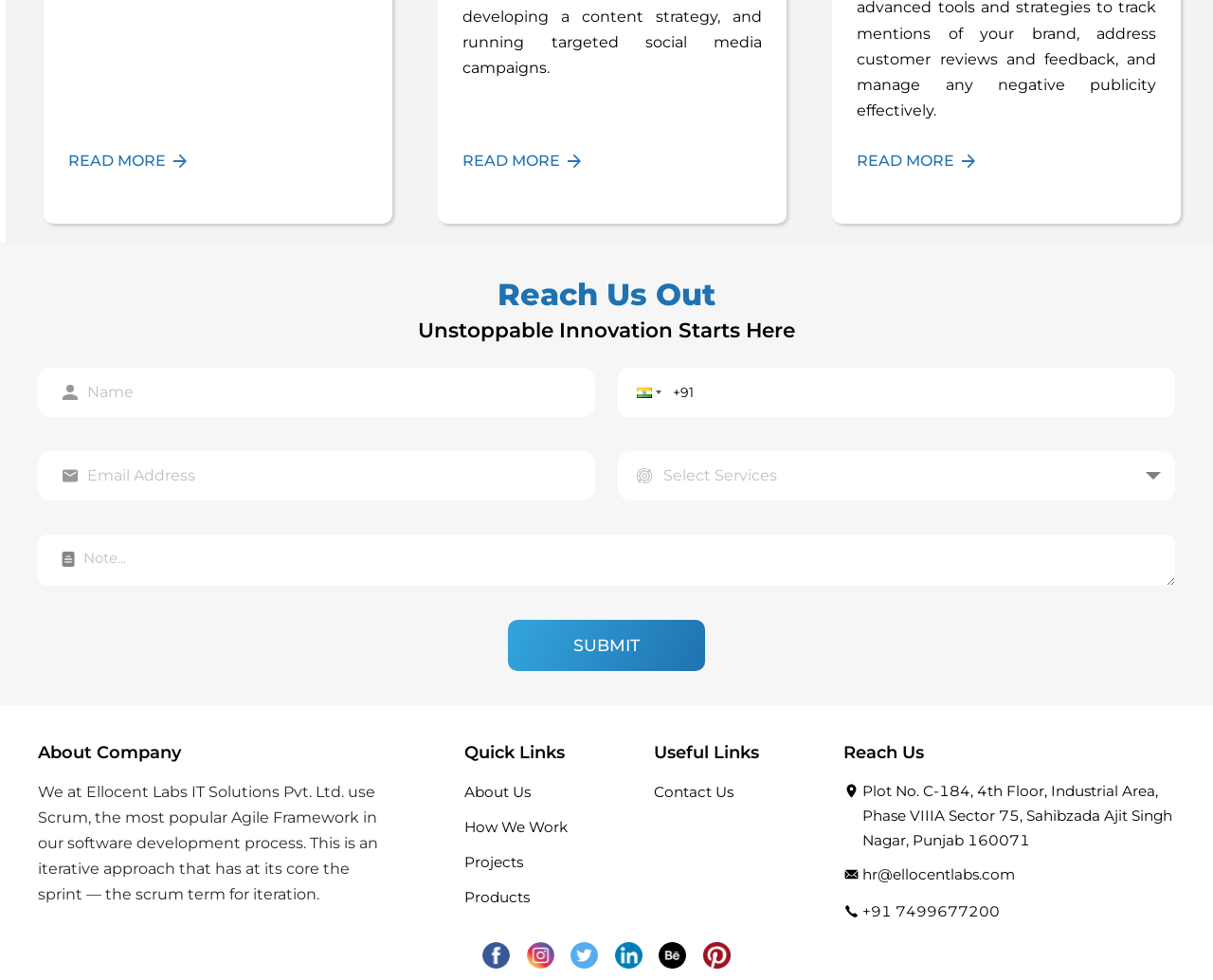Determine the bounding box for the UI element described here: "Read More".

[0.382, 0.126, 0.628, 0.203]